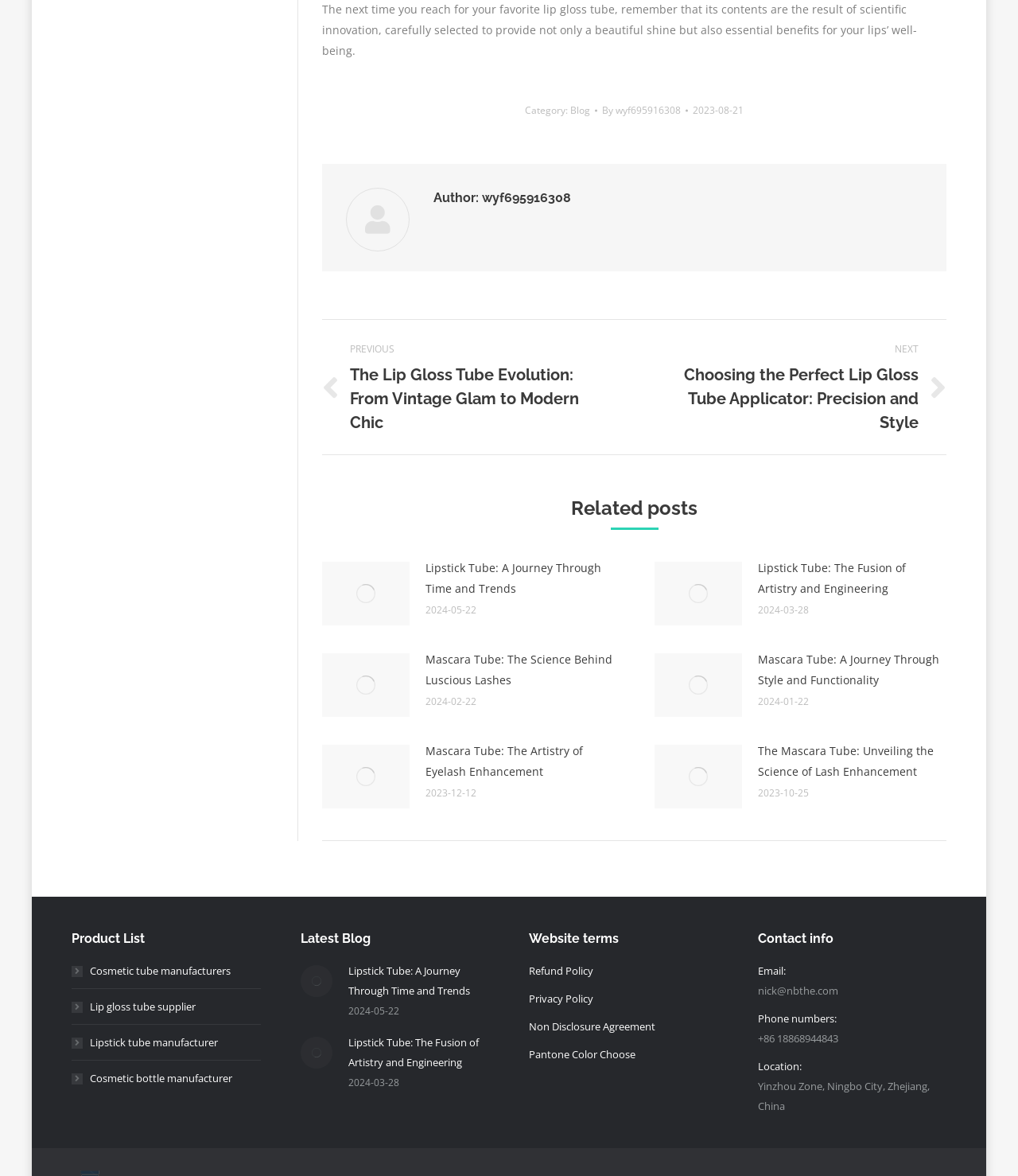Who is the author of the current blog post?
Please provide a detailed and comprehensive answer to the question.

The author of the current blog post can be determined by looking at the 'Author:' label, which is followed by the text 'wyf695916308'. This indicates that the author of the current blog post is 'wyf695916308'.